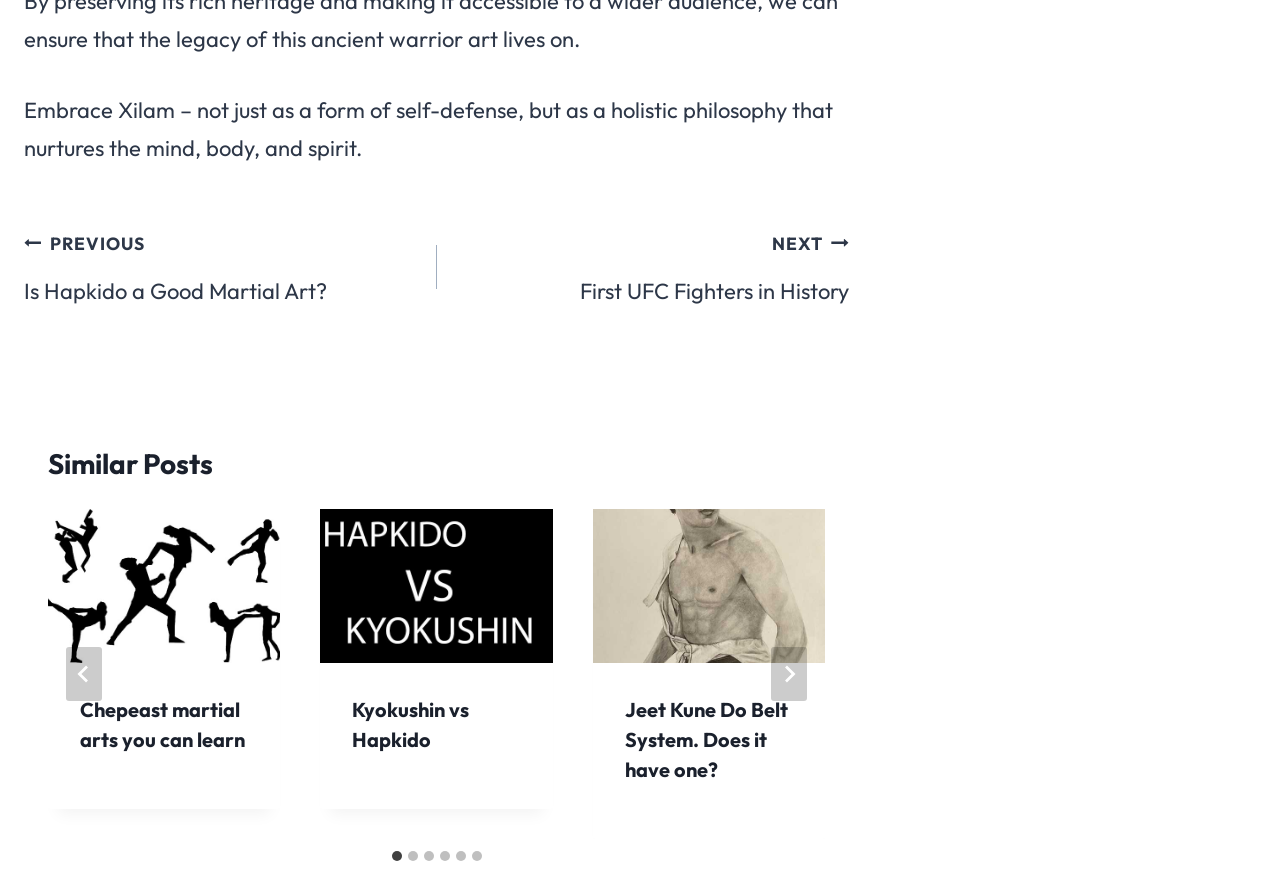Based on the element description "Submit", predict the bounding box coordinates of the UI element.

None